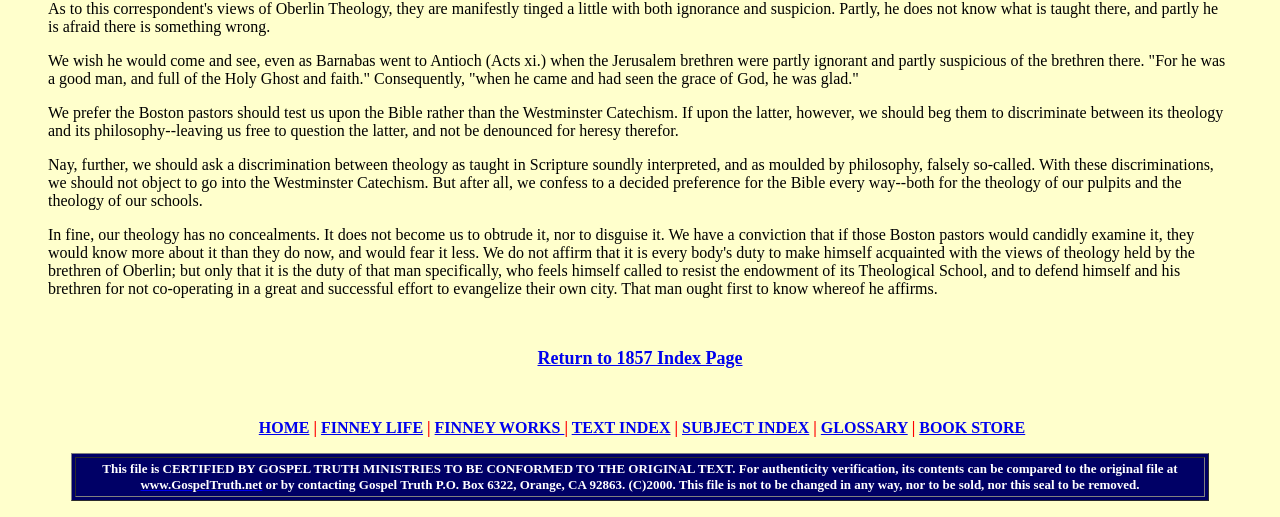Identify the bounding box coordinates of the specific part of the webpage to click to complete this instruction: "Visit FINNEY LIFE".

[0.251, 0.81, 0.331, 0.843]